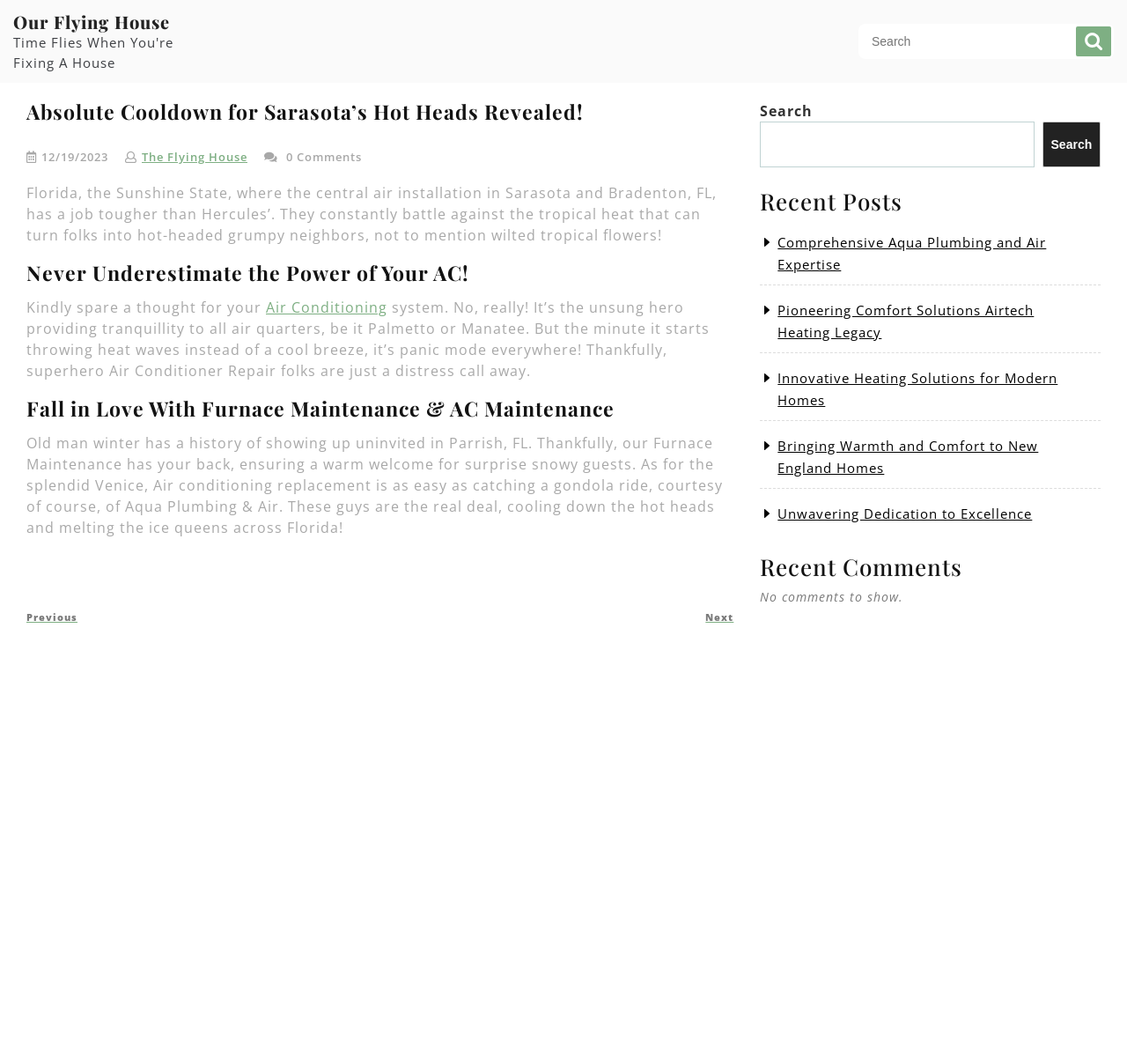Could you highlight the region that needs to be clicked to execute the instruction: "Click on 'Air Conditioning'"?

[0.236, 0.28, 0.344, 0.298]